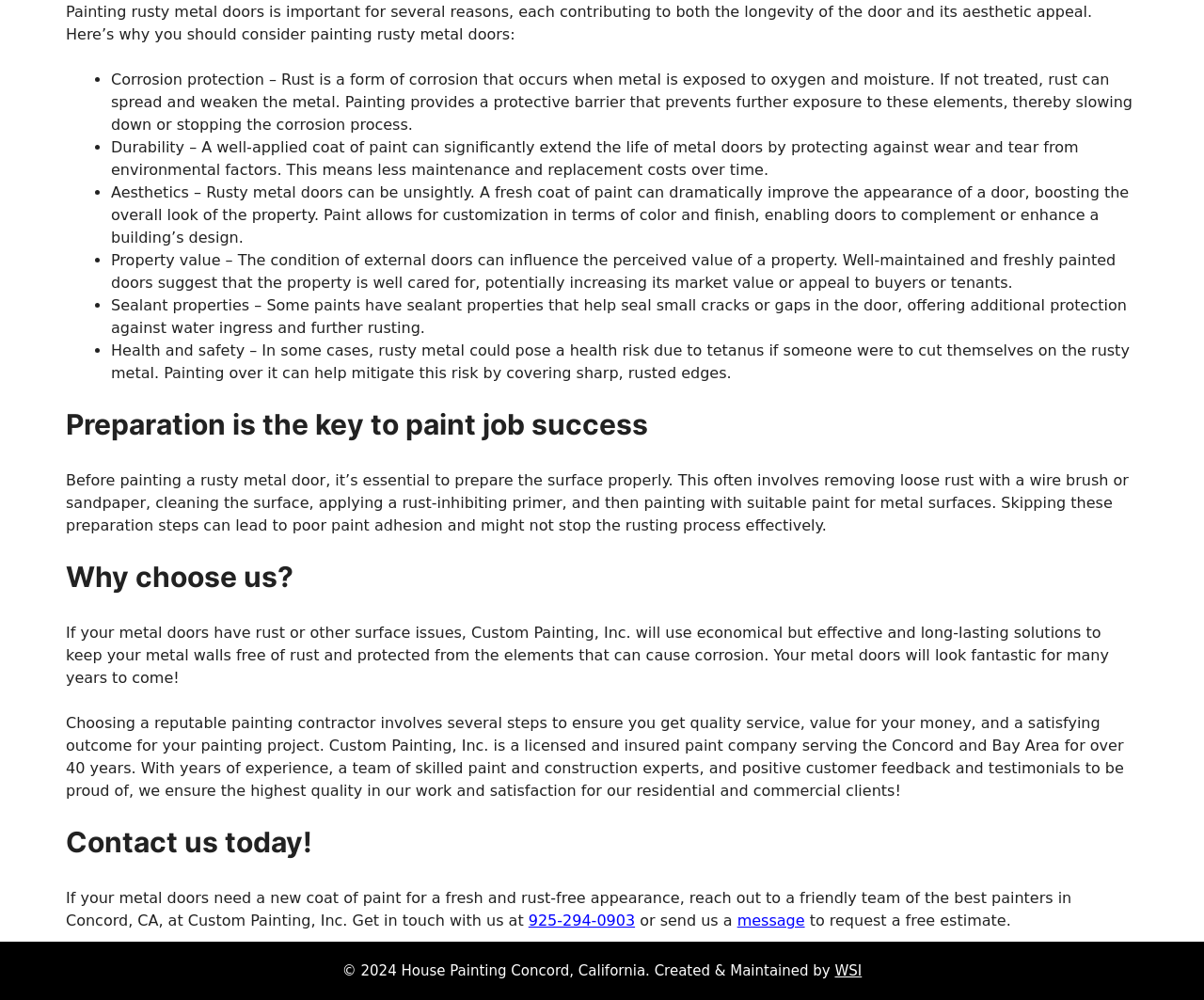Refer to the image and answer the question with as much detail as possible: What is the purpose of painting rusty metal doors?

According to the webpage, painting rusty metal doors provides corrosion protection, durability, and aesthetic appeal, which can also increase property value and ensure health and safety.